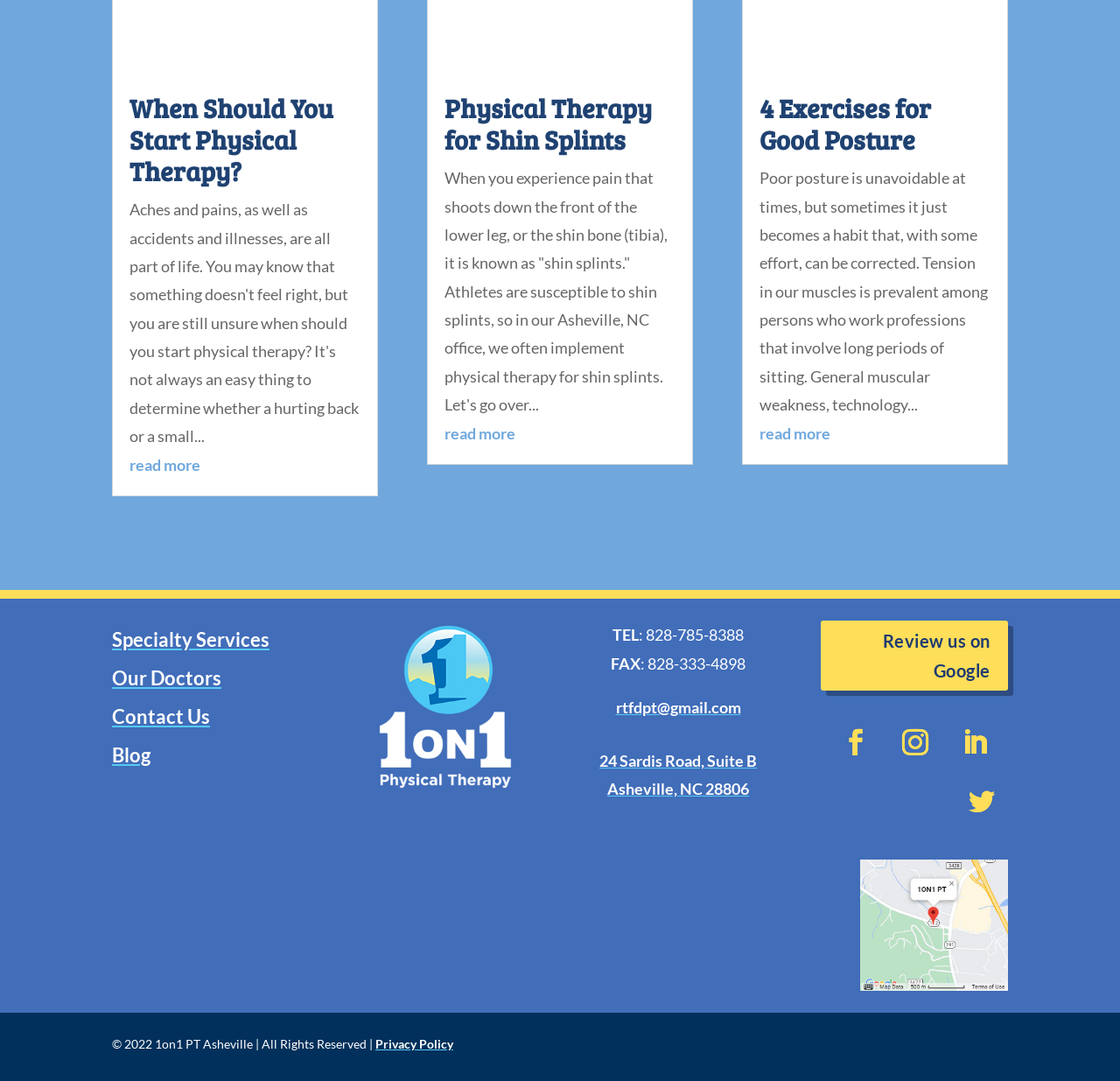Find the bounding box coordinates of the clickable area that will achieve the following instruction: "read more about physical therapy for shin splints".

[0.397, 0.392, 0.46, 0.409]